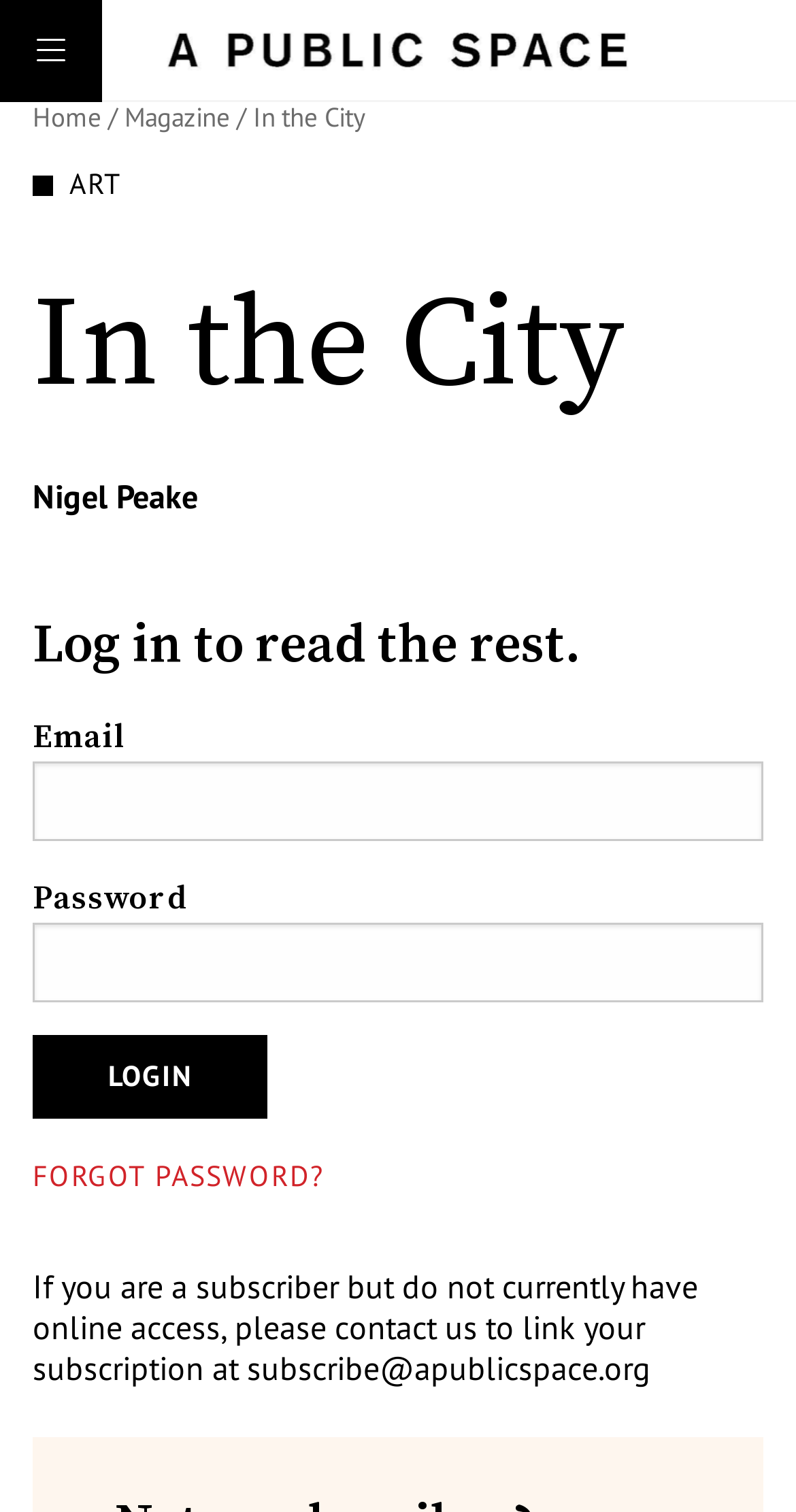Could you provide the bounding box coordinates for the portion of the screen to click to complete this instruction: "log in"?

[0.041, 0.685, 0.336, 0.74]